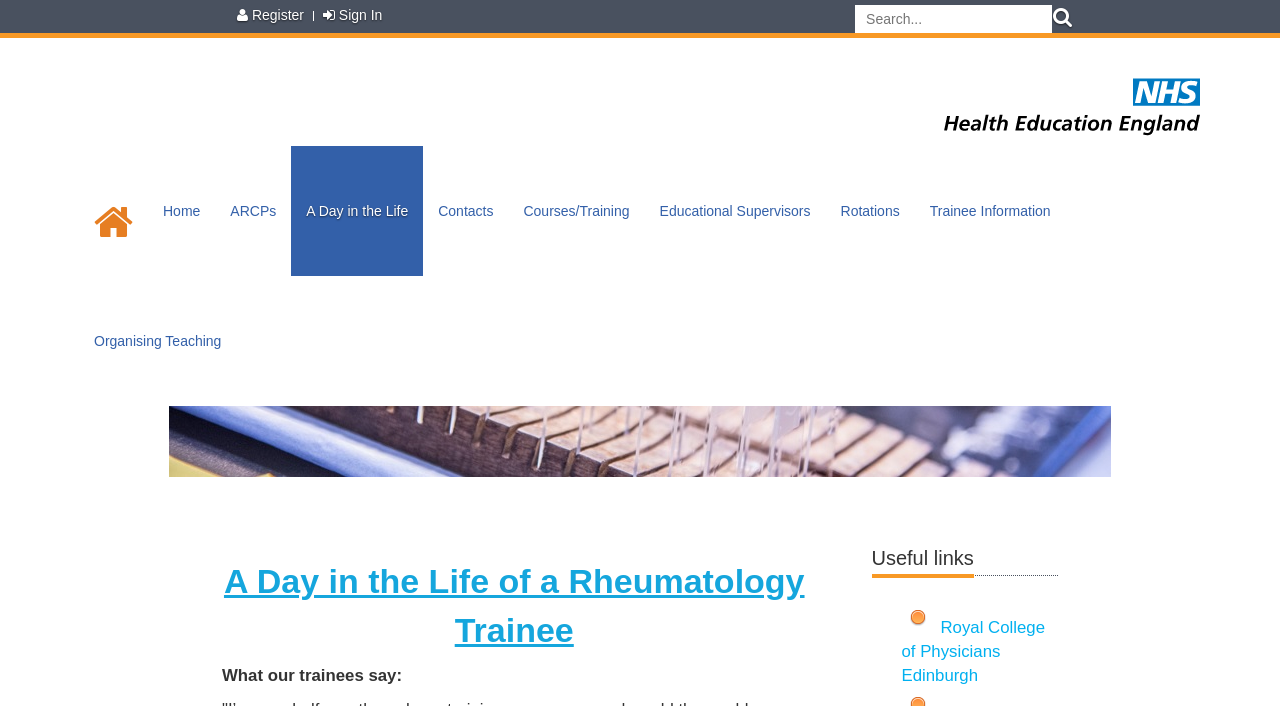Locate the bounding box of the user interface element based on this description: "Home".

[0.116, 0.207, 0.168, 0.391]